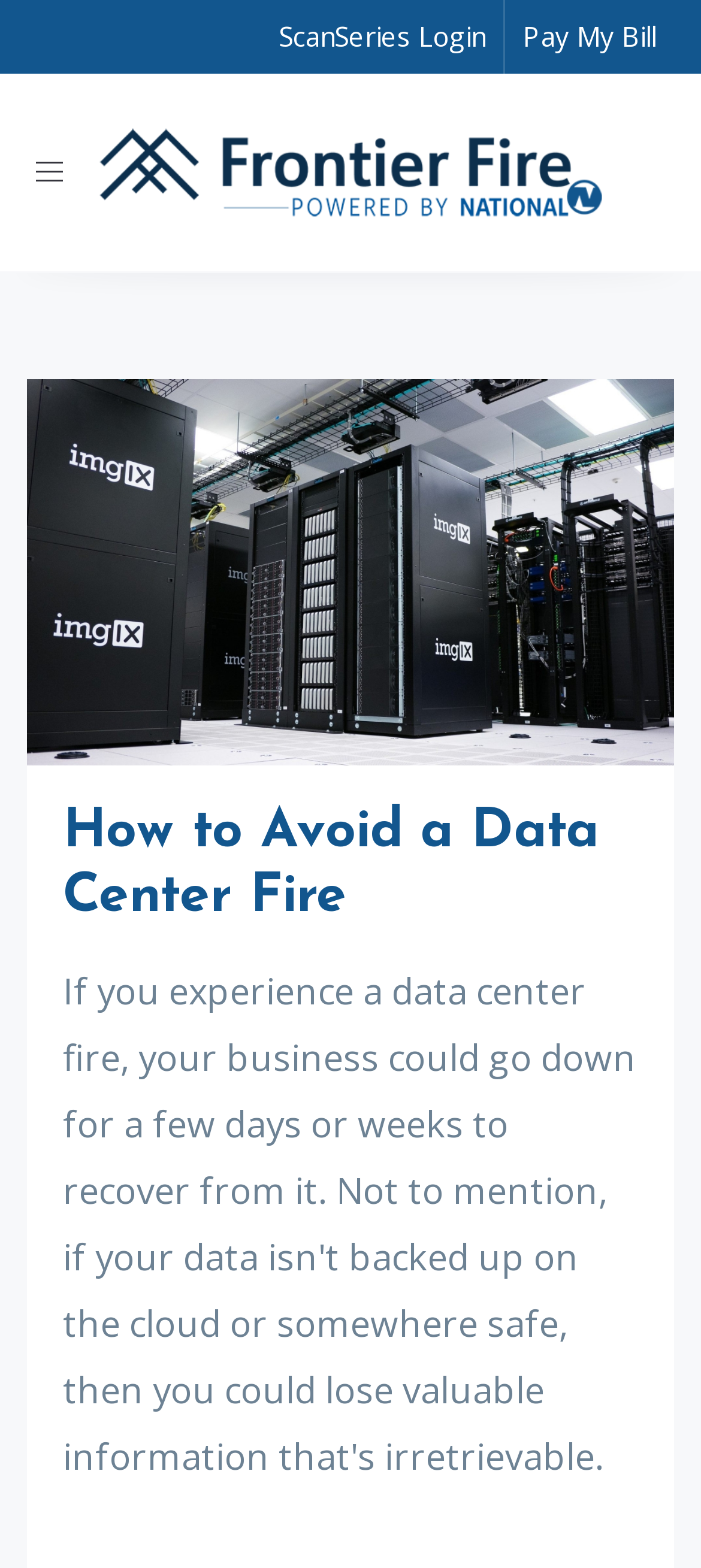Identify the bounding box for the described UI element. Provide the coordinates in (top-left x, top-left y, bottom-right x, bottom-right y) format with values ranging from 0 to 1: alt="Frontier Fire Protection"

[0.142, 0.047, 0.858, 0.173]